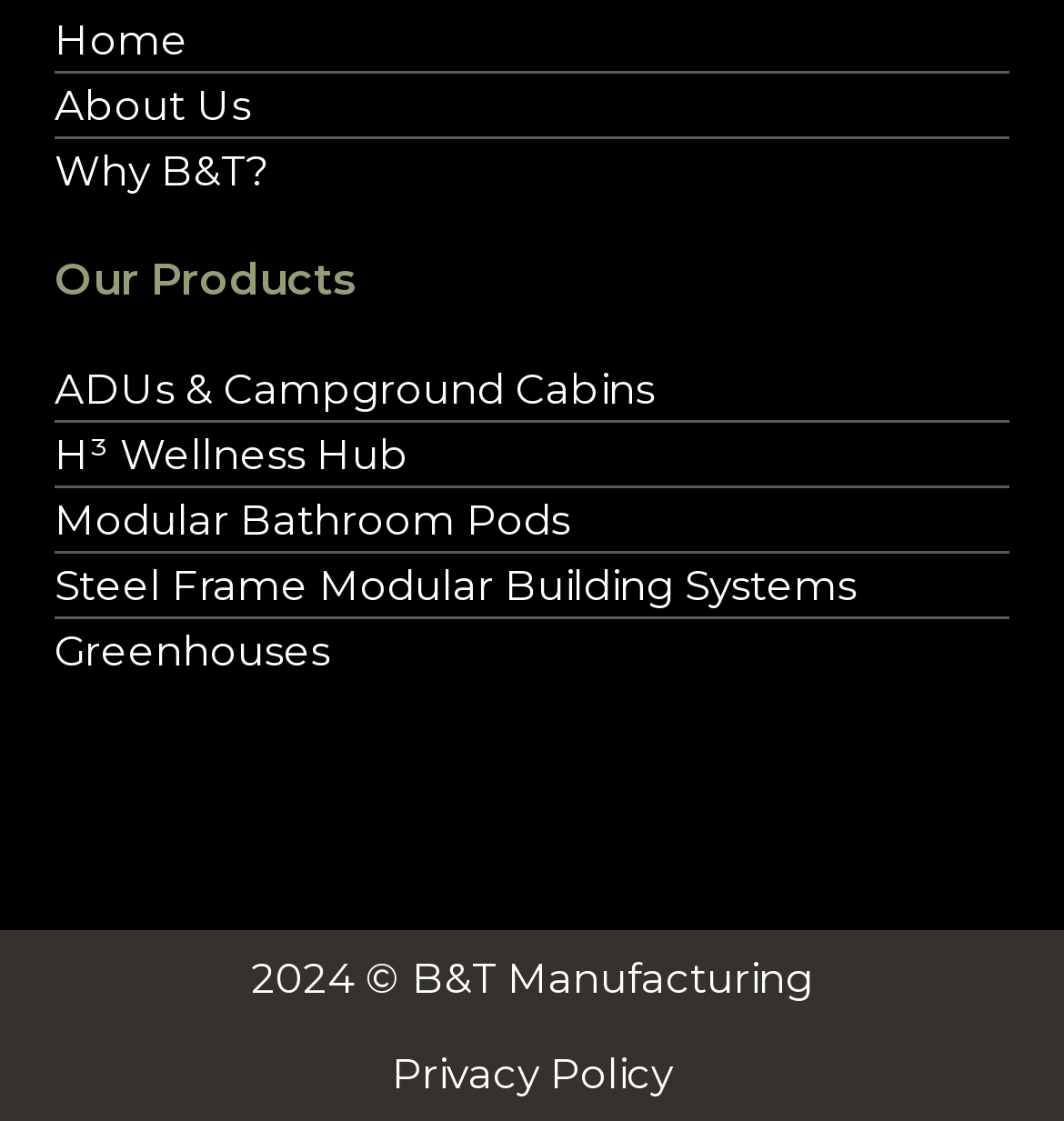Find the bounding box of the web element that fits this description: "ADUs & Campground Cabins".

[0.051, 0.32, 0.949, 0.378]